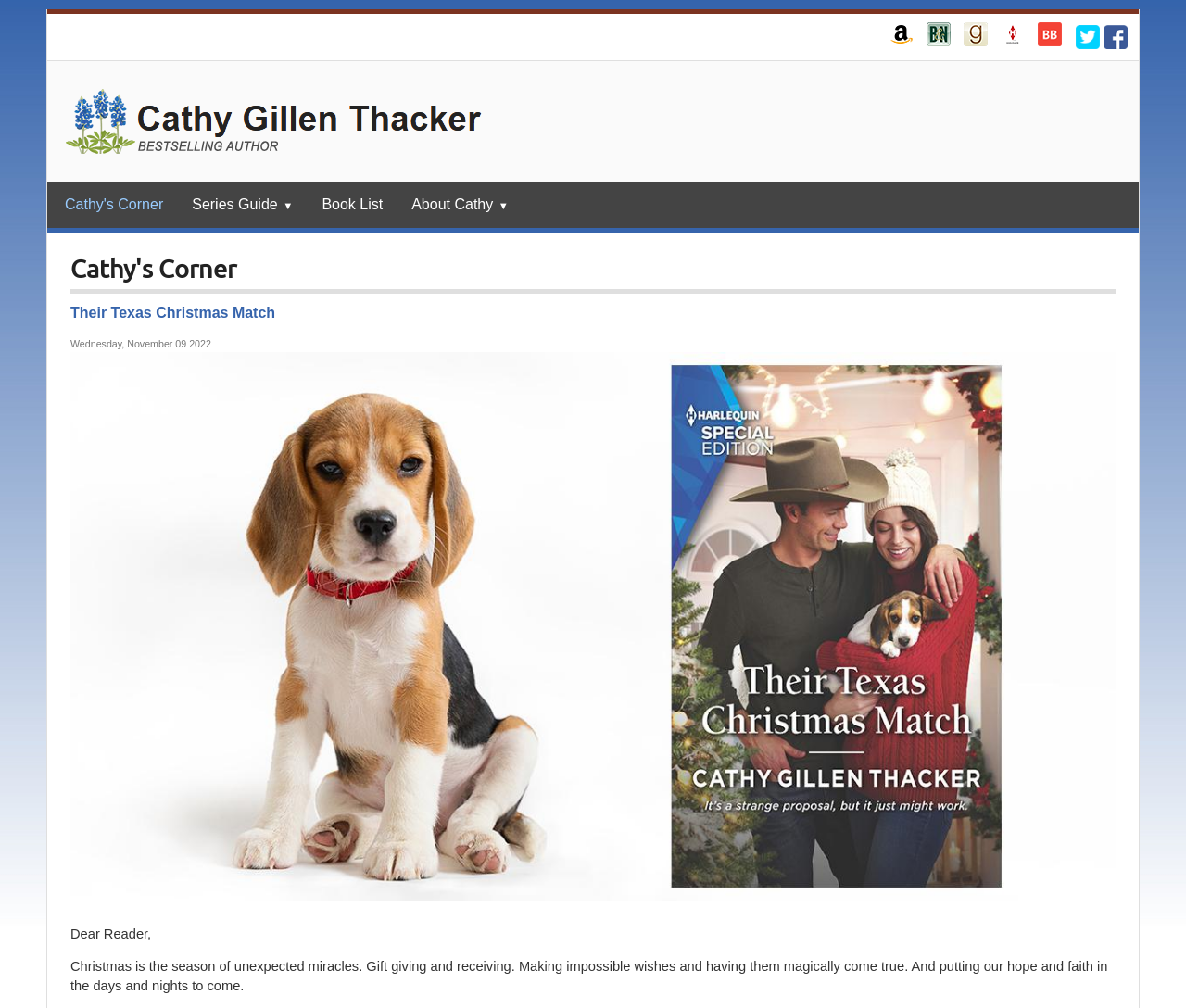Please determine the bounding box of the UI element that matches this description: alt="our facebook page". The coordinates should be given as (top-left x, top-left y, bottom-right x, bottom-right y), with all values between 0 and 1.

[0.93, 0.025, 0.952, 0.048]